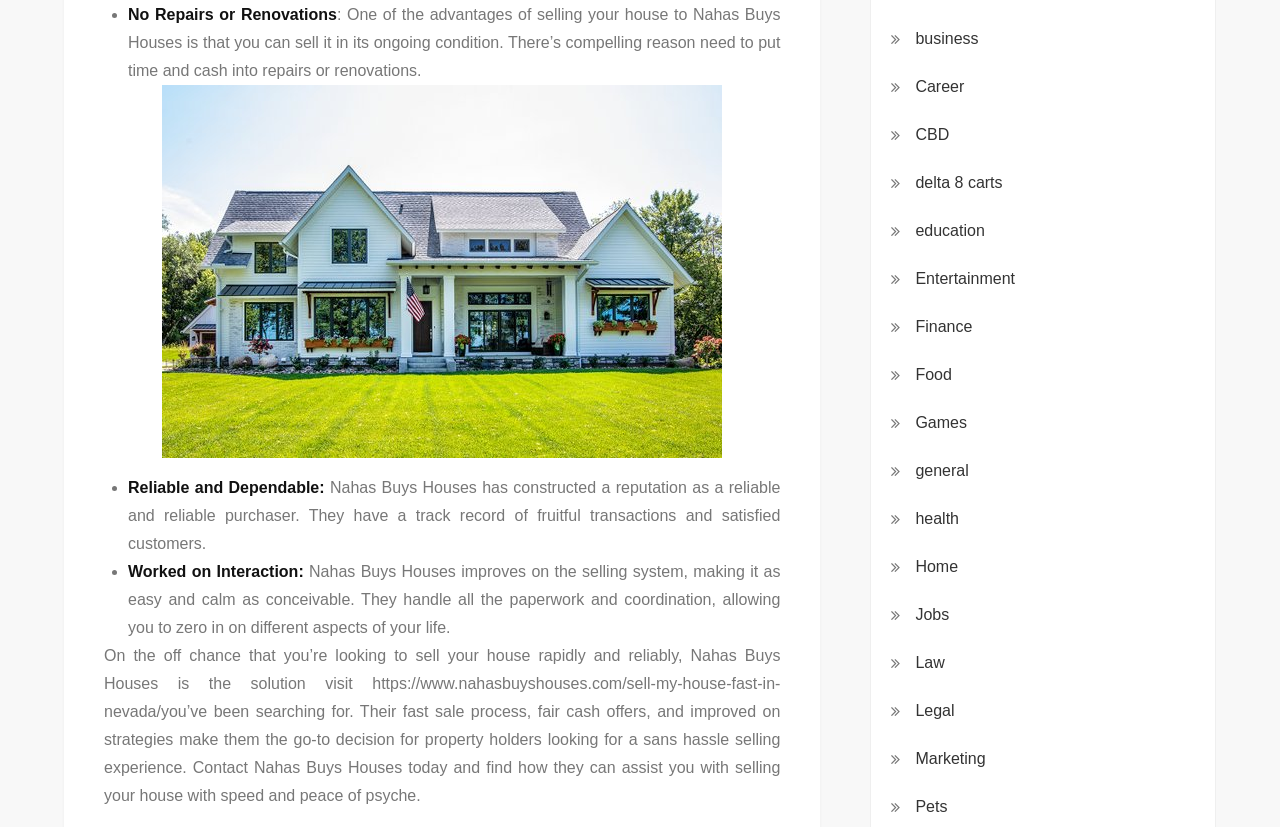Determine the bounding box coordinates of the target area to click to execute the following instruction: "Visit Nahas Buys Houses website."

[0.081, 0.782, 0.61, 0.972]